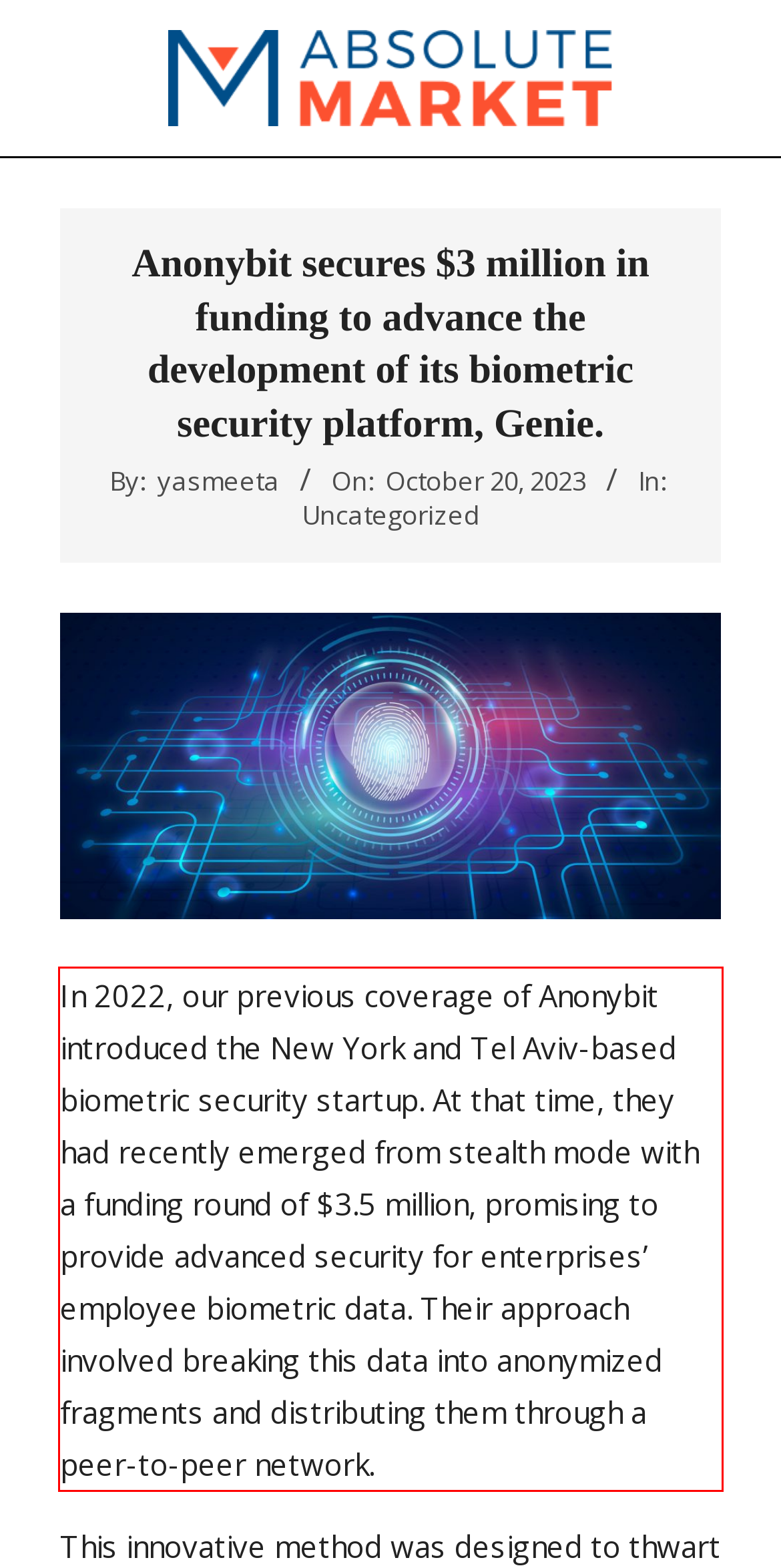Within the screenshot of the webpage, there is a red rectangle. Please recognize and generate the text content inside this red bounding box.

In 2022, our previous coverage of Anonybit introduced the New York and Tel Aviv-based biometric security startup. At that time, they had recently emerged from stealth mode with a funding round of $3.5 million, promising to provide advanced security for enterprises’ employee biometric data. Their approach involved breaking this data into anonymized fragments and distributing them through a peer-to-peer network.